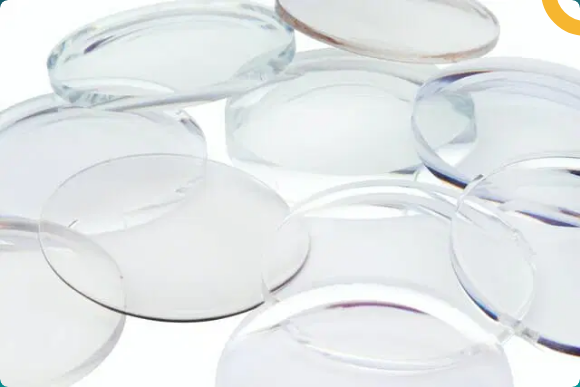Describe every detail you can see in the image.

The image showcases a collection of various optical lenses, characterized by their transparent surfaces and elliptical shapes. Positioned atop each other, the lenses vary slightly in thickness, curvature, and design, creating an intriguing visual interplay of light and reflection. These lenses are typically used in the context of magnification, specifically in handheld magnifiers designed for individuals with low vision. This aligns with the theme of "Digital Magnifiers (Held Magnifying Glasses) For Low Vision", where such optical components are integral in enhancing visual capabilities for those needing assistance. The overall aesthetic emphasizes clarity and precision, highlighting the essential nature of these tools in improving the quality of life for low vision patients on the go.